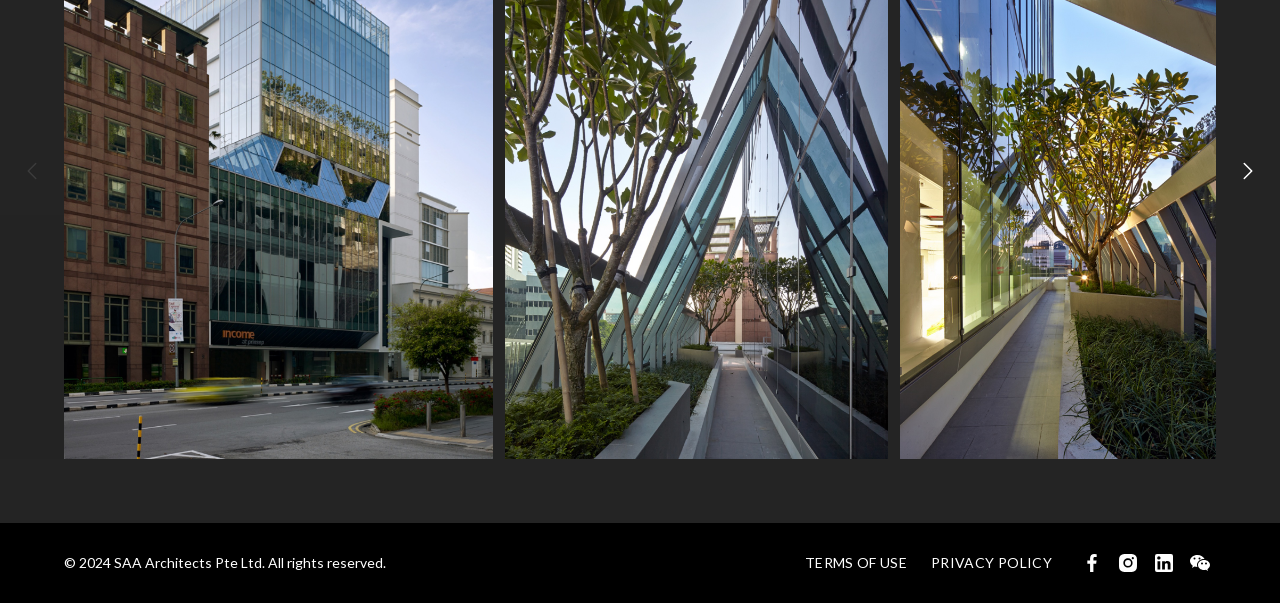What is the purpose of the button at the bottom?
Answer the question with a detailed explanation, including all necessary information.

The button at the bottom of the webpage has no text, but it has an image. Without more context, it's difficult to determine its purpose.